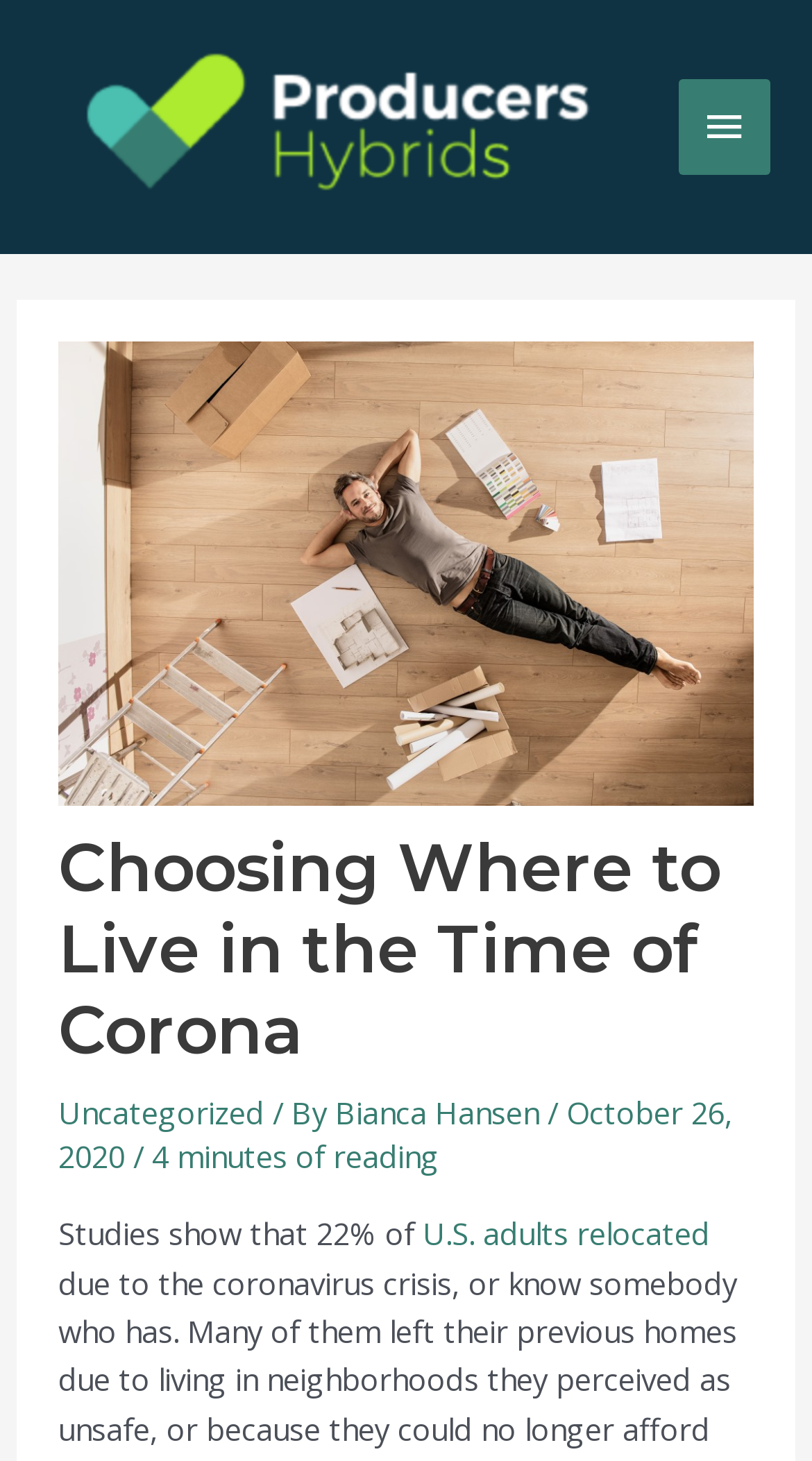What is the category of the article?
Using the image, respond with a single word or phrase.

Uncategorized